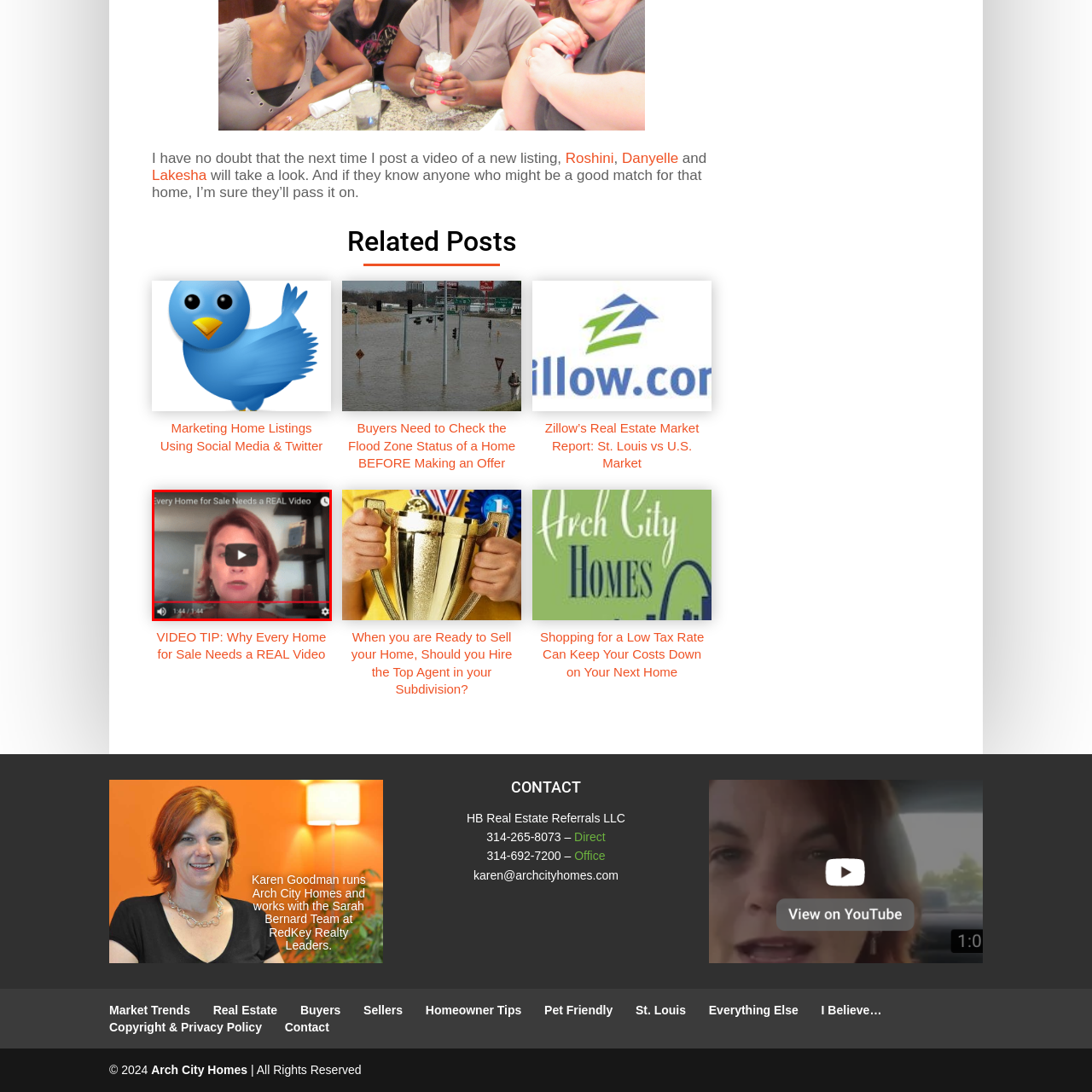What is the likely setting of the background?  
Please examine the image enclosed within the red bounding box and provide a thorough answer based on what you observe in the image.

The background of the video suggests a professional setting, which is likely to be a modern real estate office or a home staging environment, given the context of the video discussing real estate marketing.